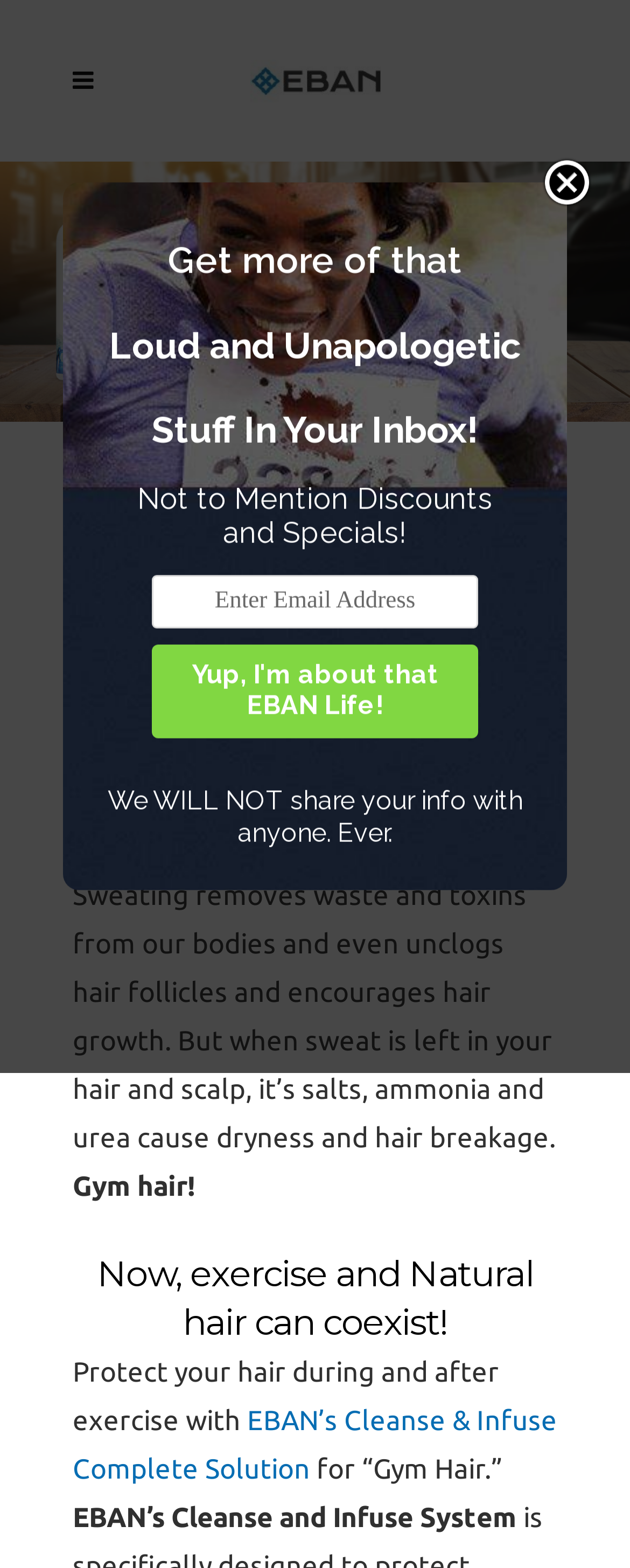What is the purpose of EBAN's hair care system?
Could you answer the question with a detailed and thorough explanation?

Based on the webpage content, EBAN's hair care system is specifically designed to protect natural hair from the rigors of working out. The system aims to prevent dryness and hair breakage caused by sweat and toxins during exercise.